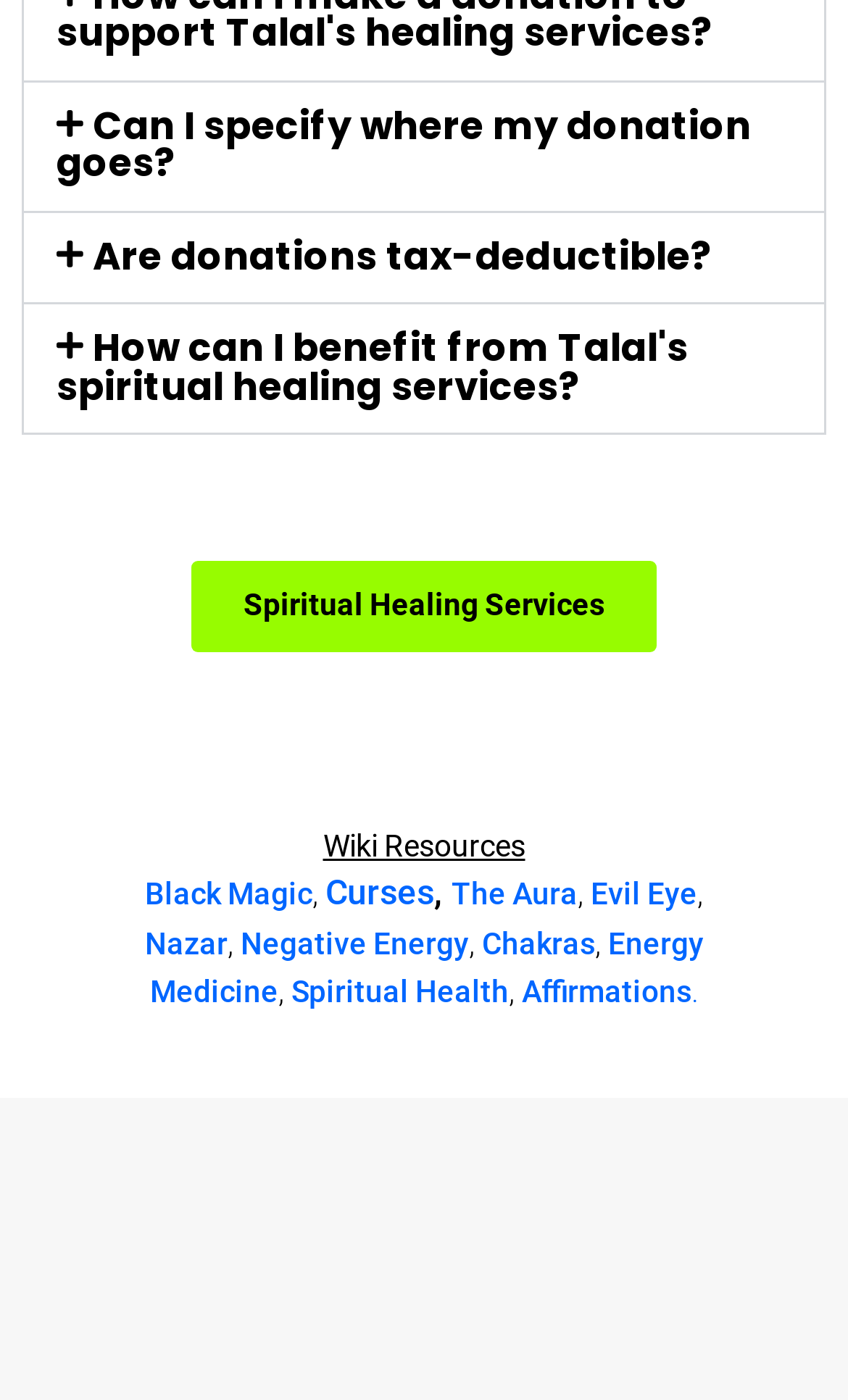Please reply to the following question with a single word or a short phrase:
What is the topic of the spiritual healing services?

Talal's spiritual healing